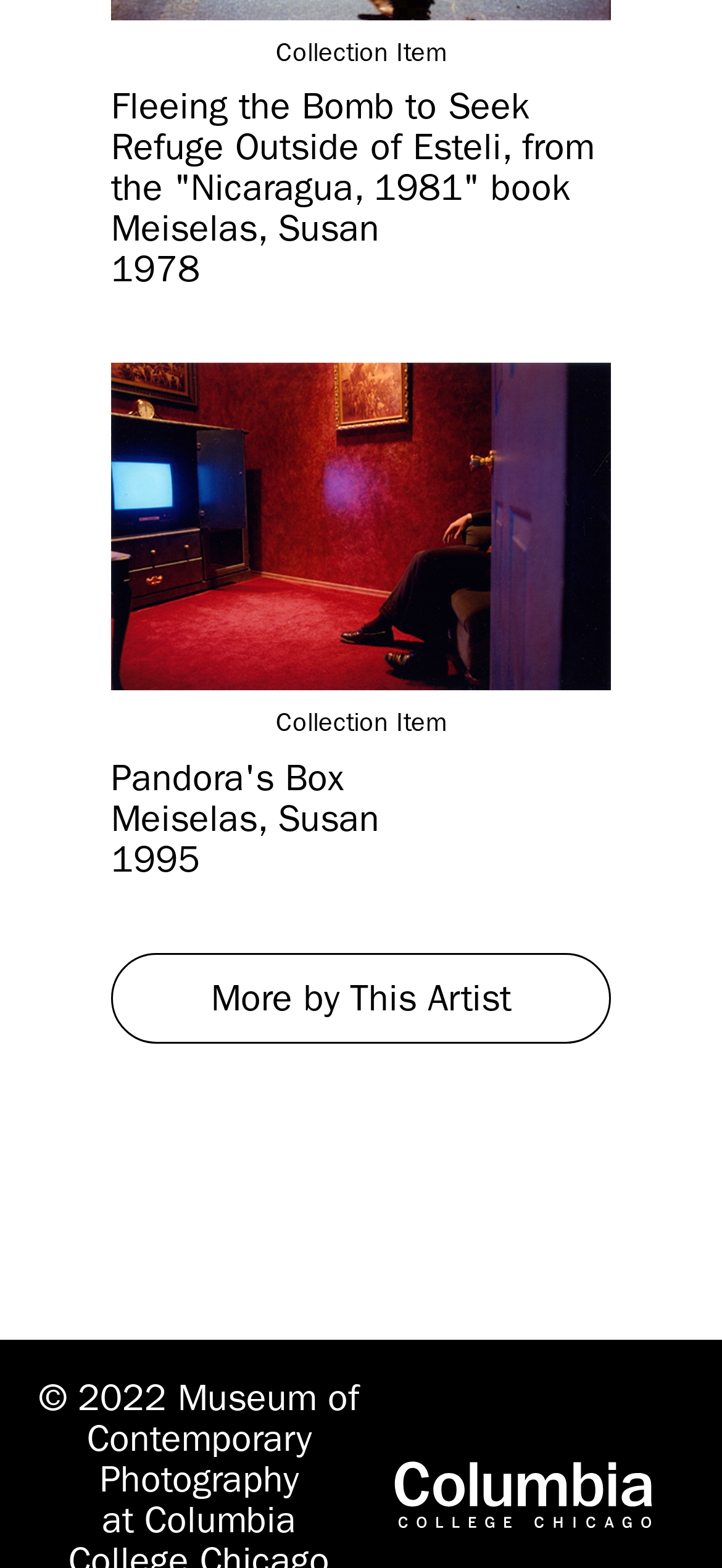Provide a brief response to the question below using one word or phrase:
How many links are there on the webpage?

3